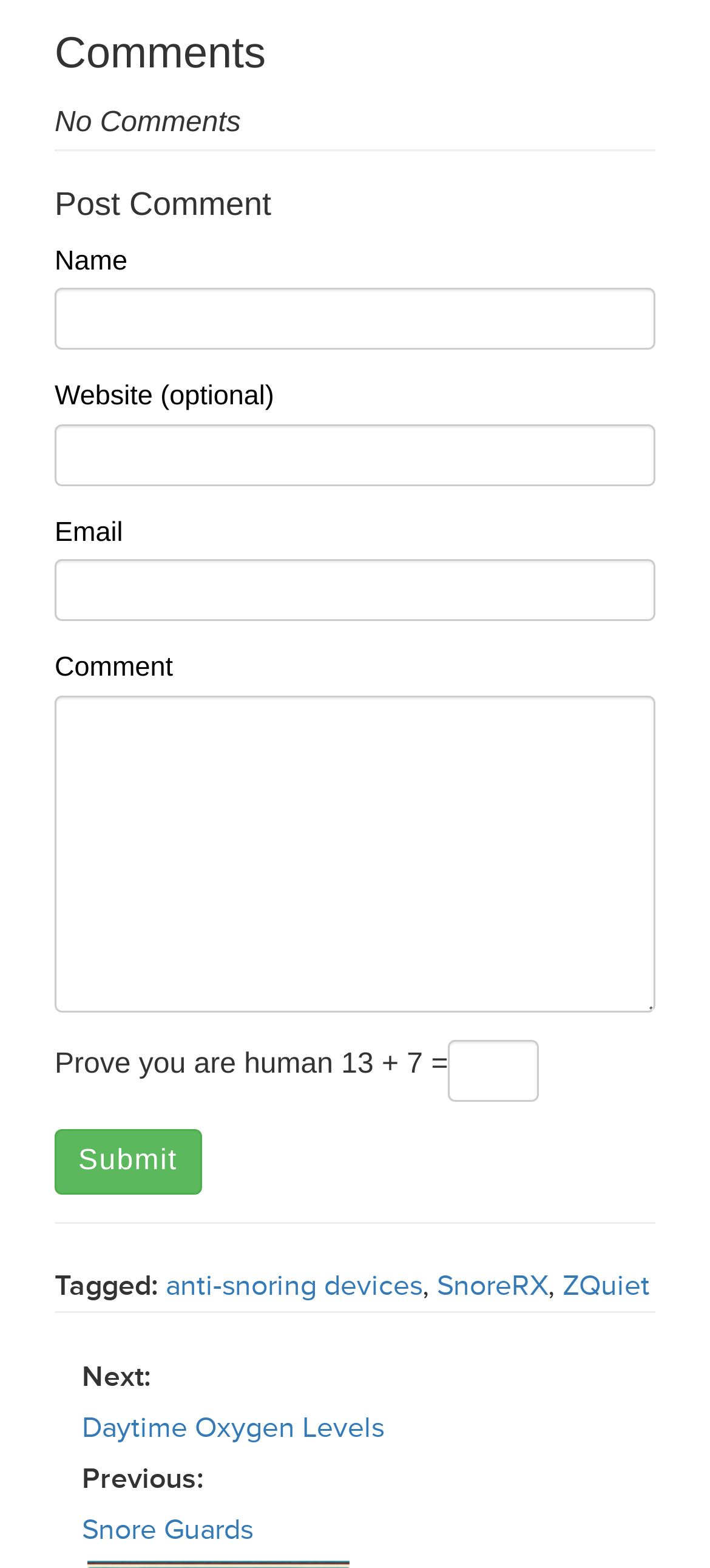Answer the question in one word or a short phrase:
What is the navigation option below the comment section?

Next and Previous links